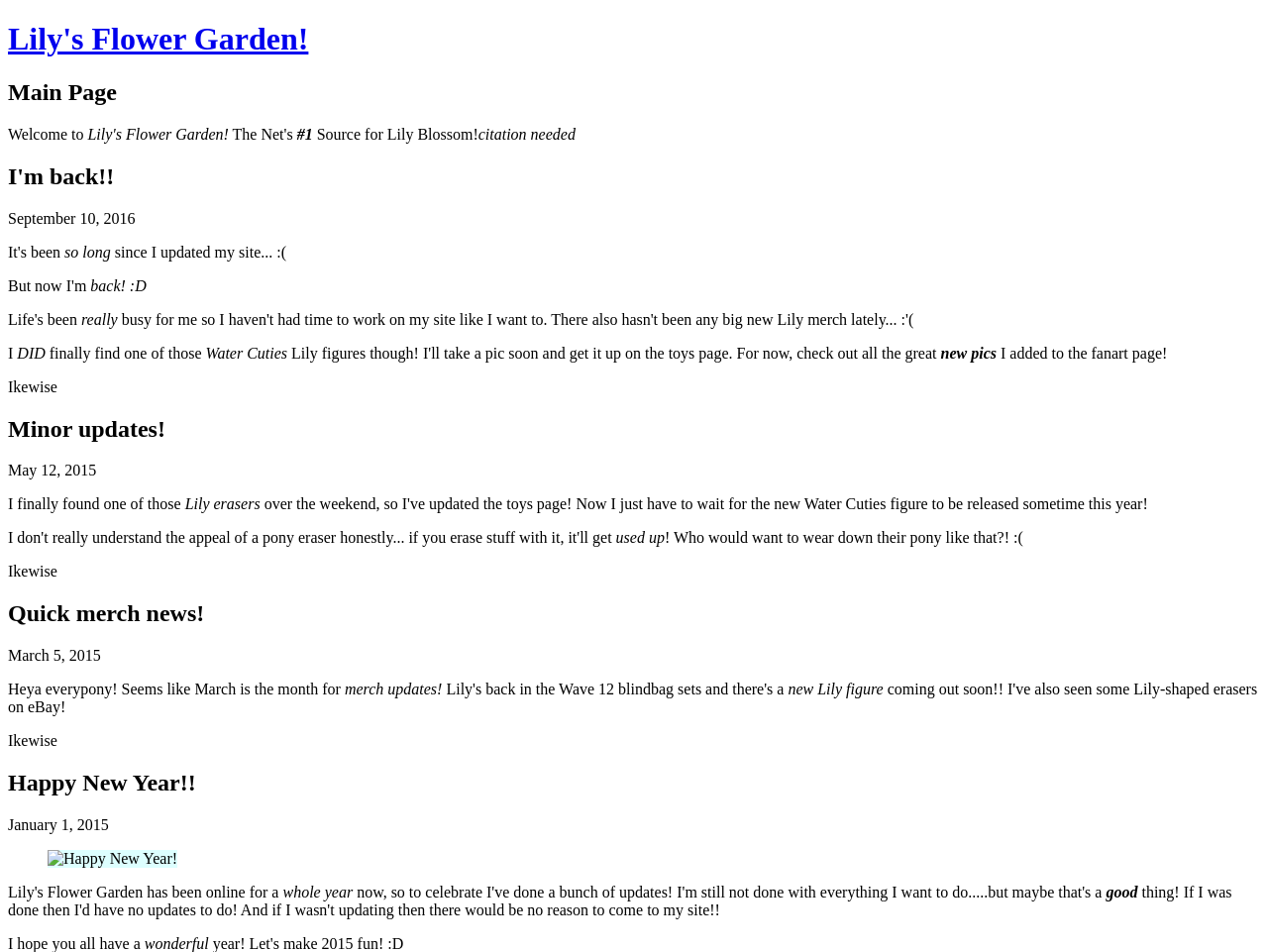Write an extensive caption that covers every aspect of the webpage.

The webpage is titled "Lily's Flower Garden!" and has a prominent link and heading with the same title at the top. Below this, there is a heading that reads "Main Page". 

On the left side, there is a series of articles, each with a heading and several lines of text. The first article has a heading "I'm back!!" and discusses the author's return to updating their site. The text is divided into several short paragraphs, with dates mentioned, such as September 10, 2016. 

The second article has a heading "Minor updates!" and talks about the author finding Lily erasers. The text is again divided into short paragraphs, with a date mentioned, May 12, 2015. 

The third article has a heading "Quick merch news!" and discusses merchandise updates, with a date mentioned, March 5, 2015. 

The fourth and final article has a heading "Happy New Year!!" and is a short message wishing readers a happy new year, with a date mentioned, January 1, 2015. Below this, there is an image with the caption "Happy New Year!". 

Throughout the webpage, there are several instances of the text "Ikewise" scattered throughout the articles. There are also a few instances of short phrases or single words, such as "Welcome to", "#1", "Source for Lily Blossom!", and "citation needed", which appear to be related to the main content of the webpage.